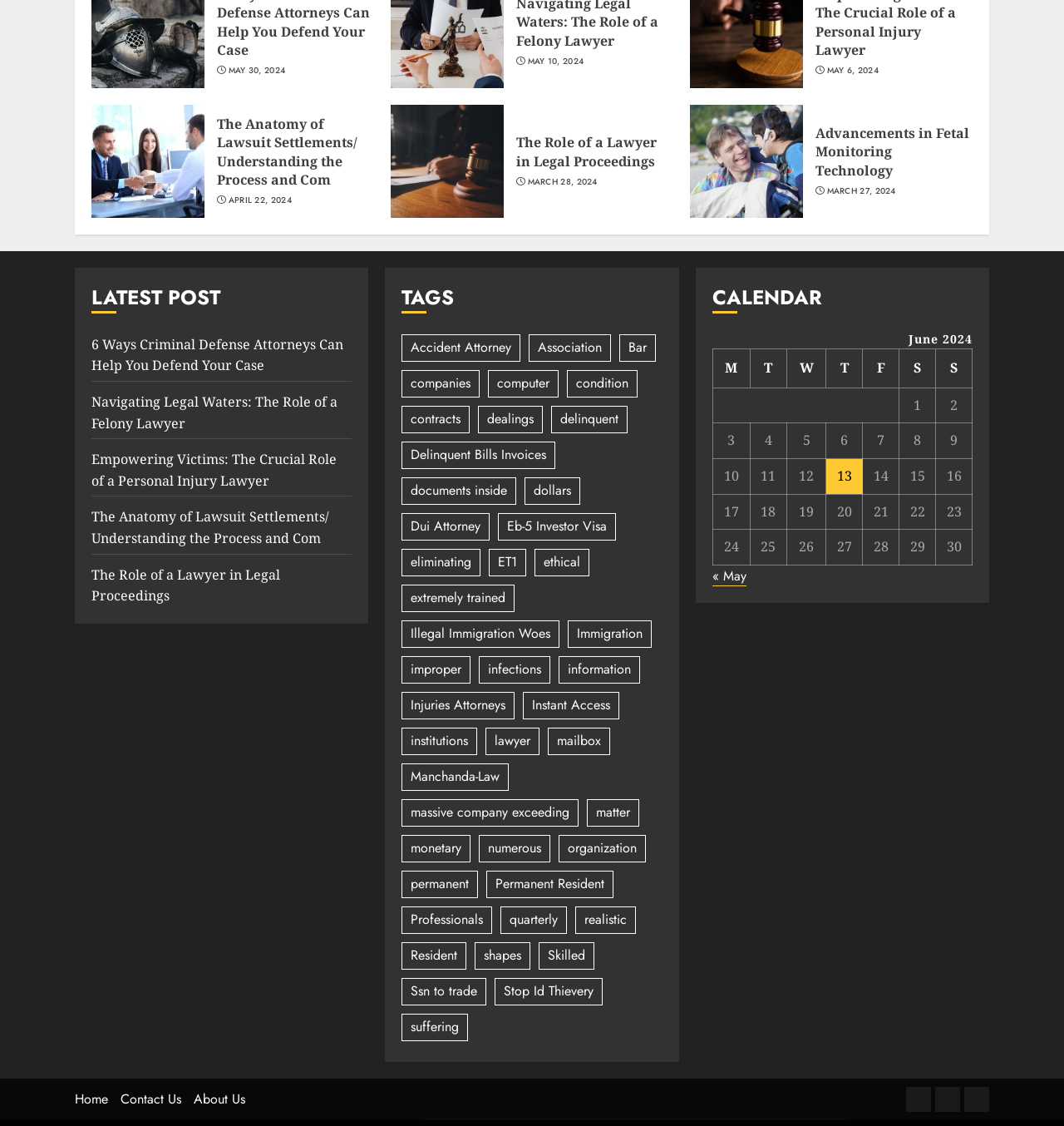Please determine the bounding box coordinates for the element that should be clicked to follow these instructions: "Check the calendar for June 2024".

[0.669, 0.293, 0.914, 0.502]